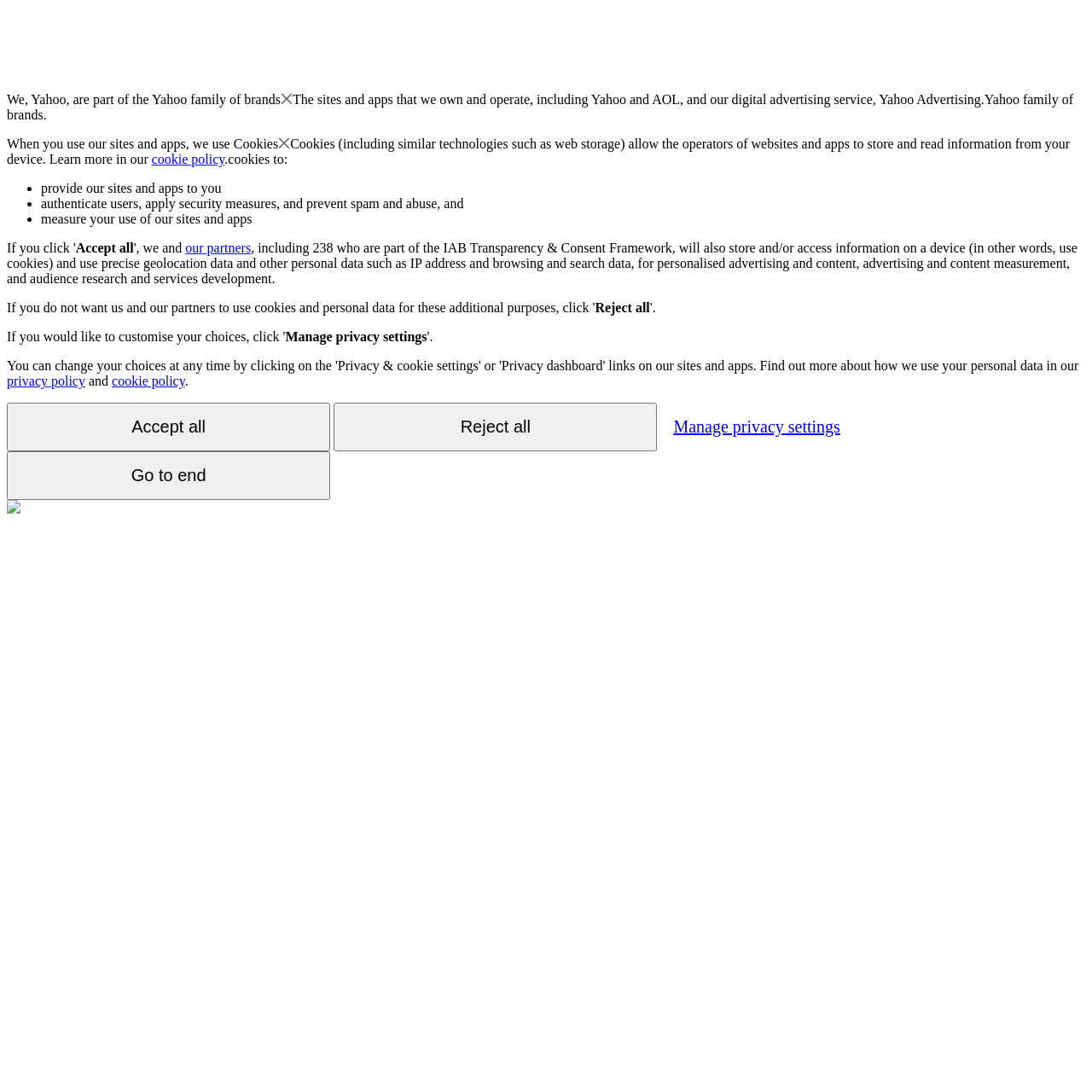Give a one-word or one-phrase response to the question: 
What is Yahoo part of?

Yahoo family of brands